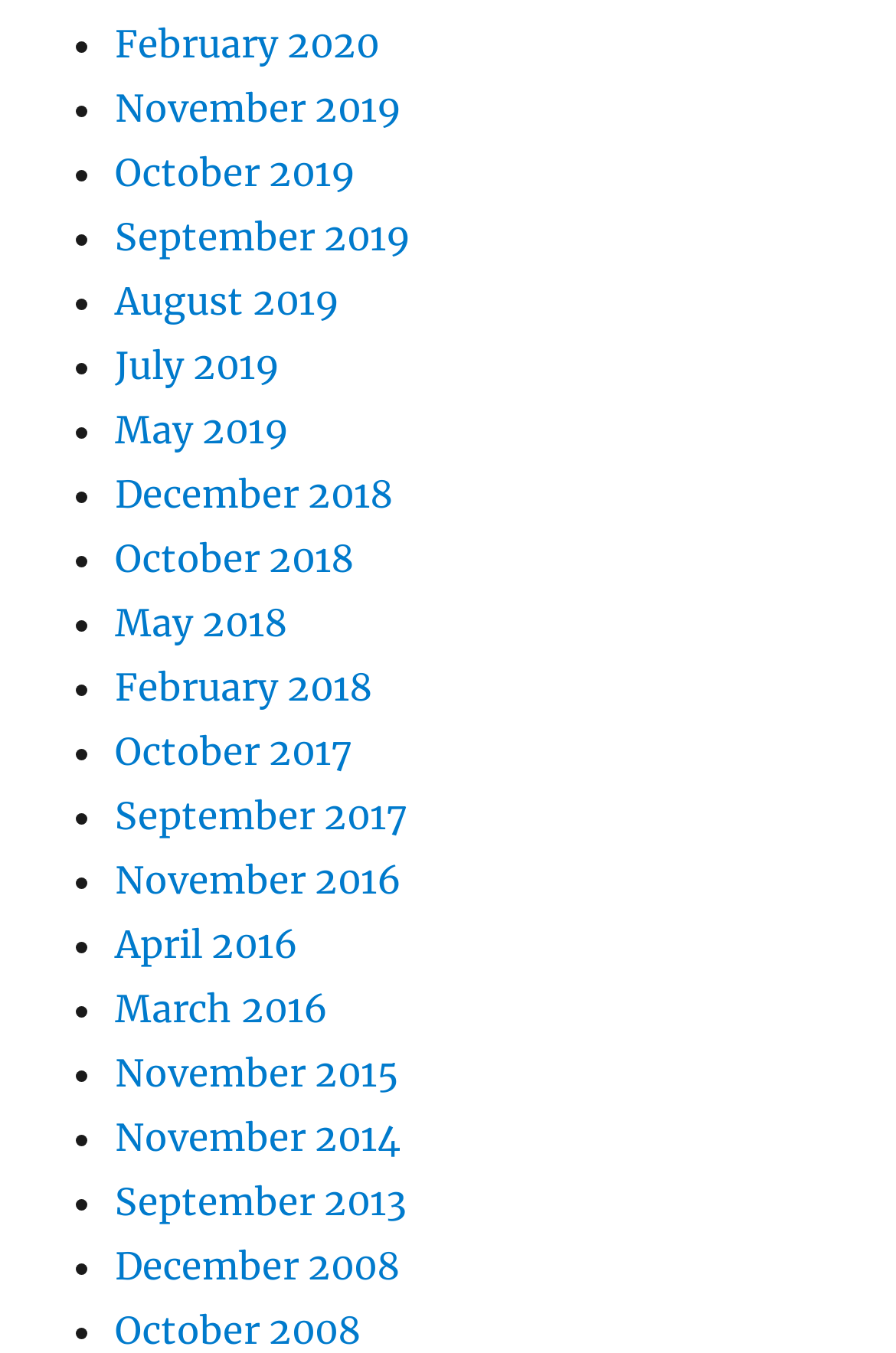How many links are on this webpage?
Look at the image and answer the question using a single word or phrase.

30